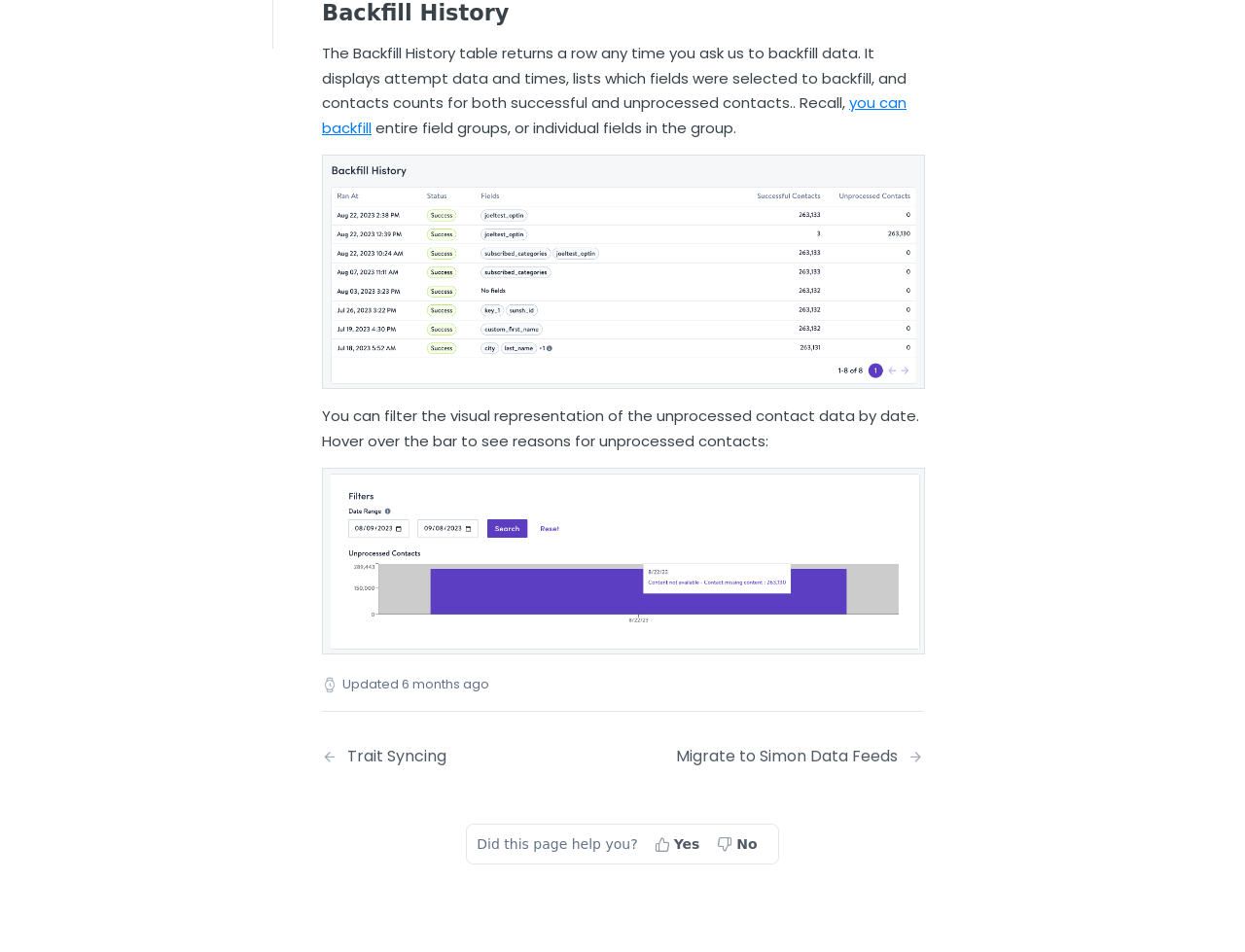Please identify the bounding box coordinates of the clickable element to fulfill the following instruction: "Go to Home page". The coordinates should be four float numbers between 0 and 1, i.e., [left, top, right, bottom].

None